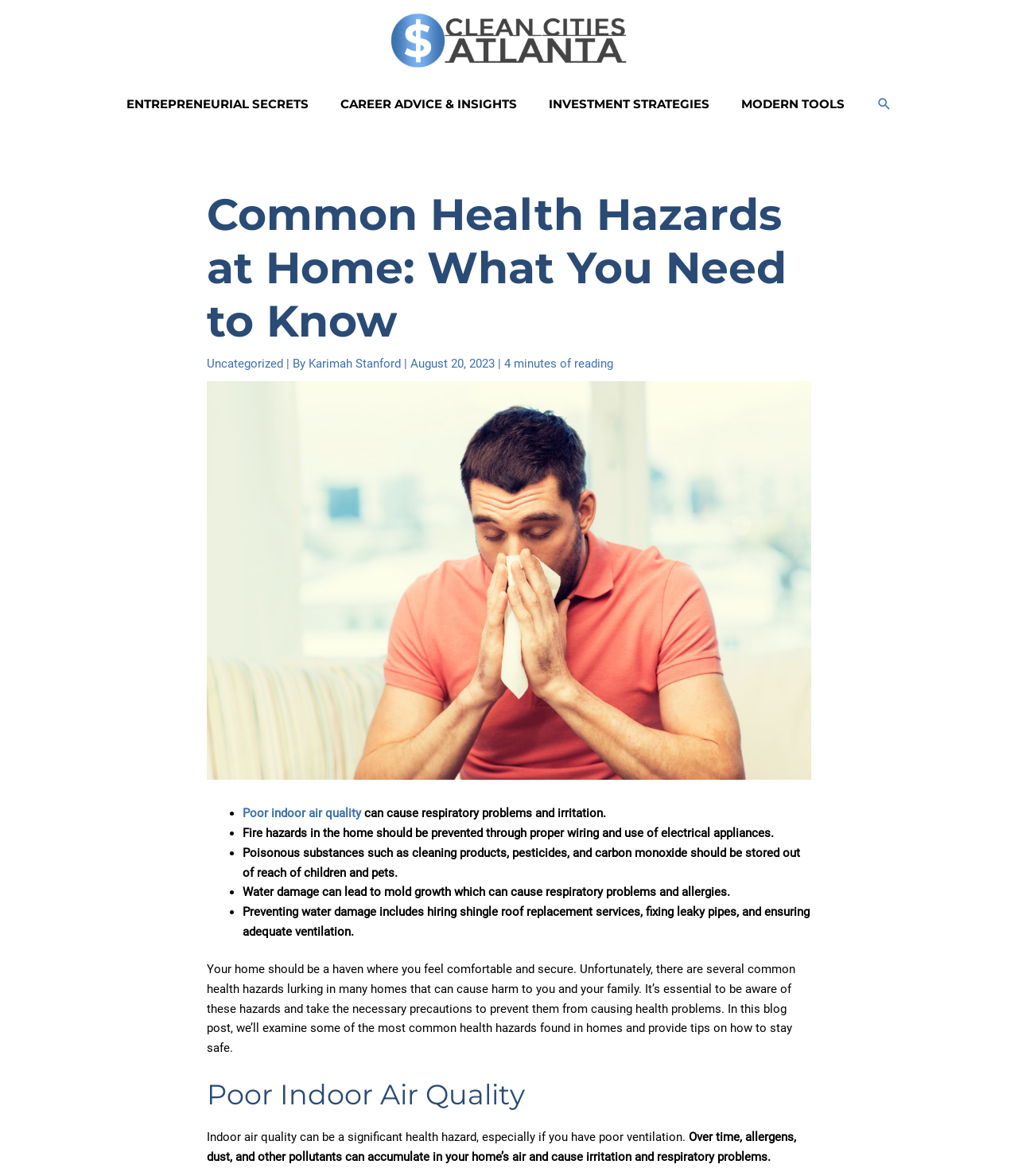Can you show the bounding box coordinates of the region to click on to complete the task described in the instruction: "Click the 'ENTREPRENEURIAL SECRETS' link"?

[0.108, 0.068, 0.318, 0.109]